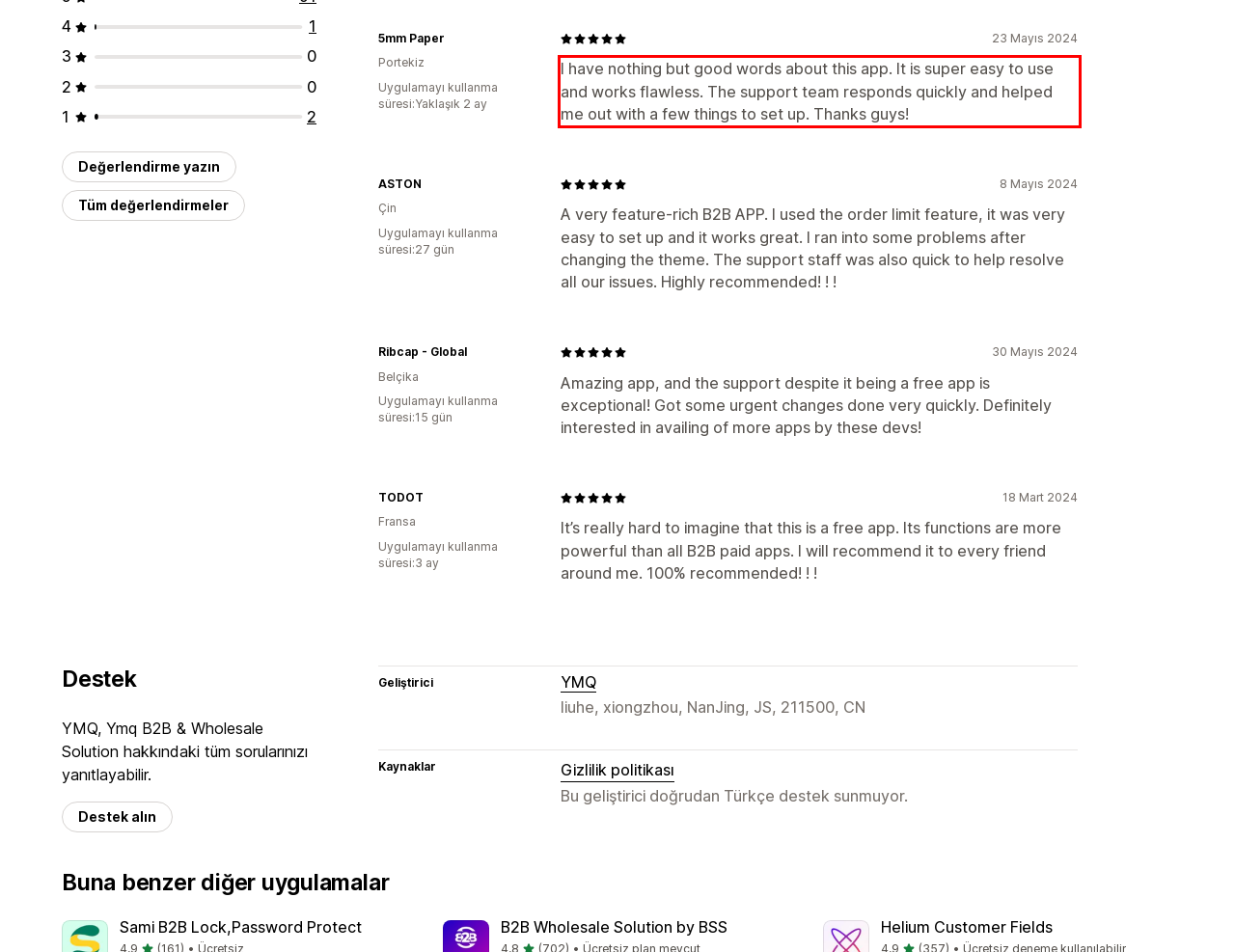You have a screenshot of a webpage, and there is a red bounding box around a UI element. Utilize OCR to extract the text within this red bounding box.

I have nothing but good words about this app. It is super easy to use and works flawless. The support team responds quickly and helped me out with a few things to set up. Thanks guys!